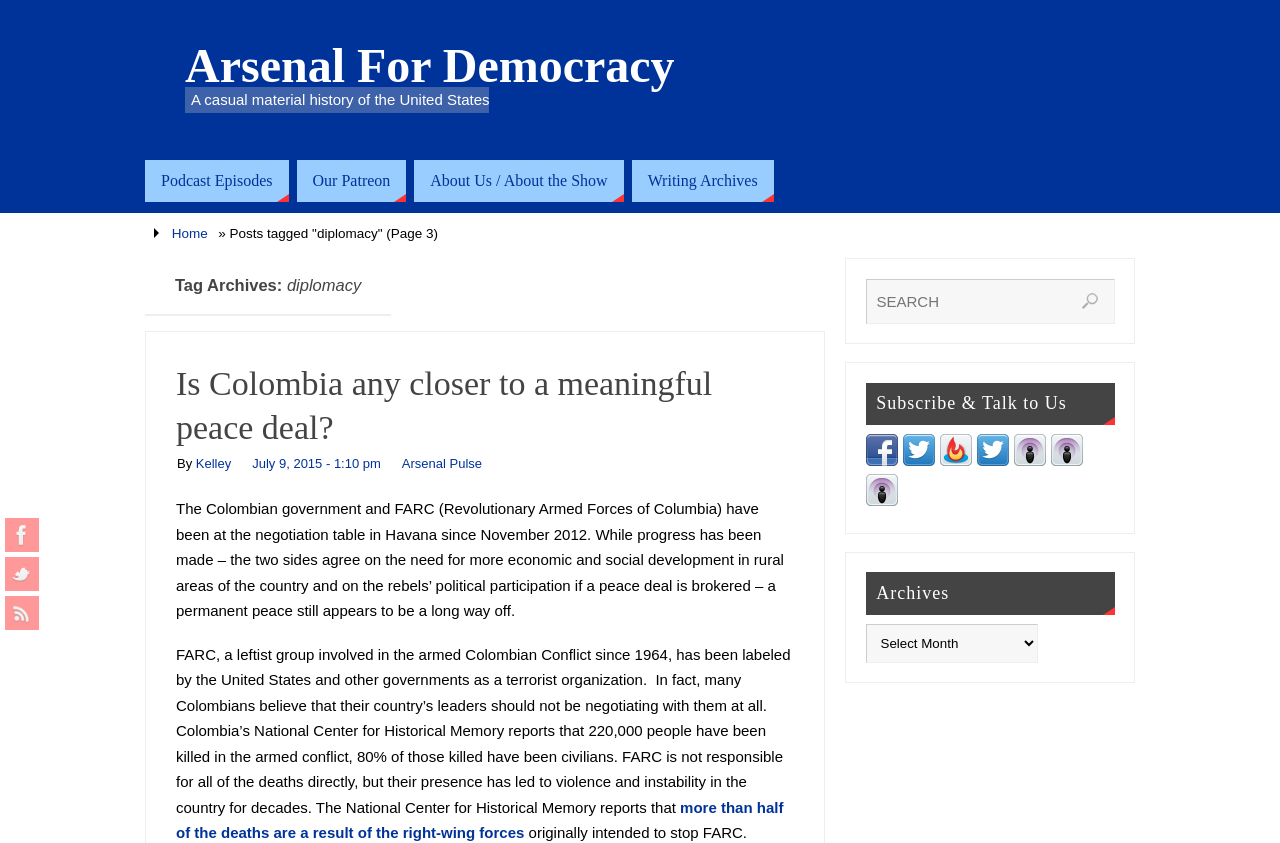Determine the bounding box coordinates (top-left x, top-left y, bottom-right x, bottom-right y) of the UI element described in the following text: title="AFD on Twitter"

[0.004, 0.661, 0.03, 0.701]